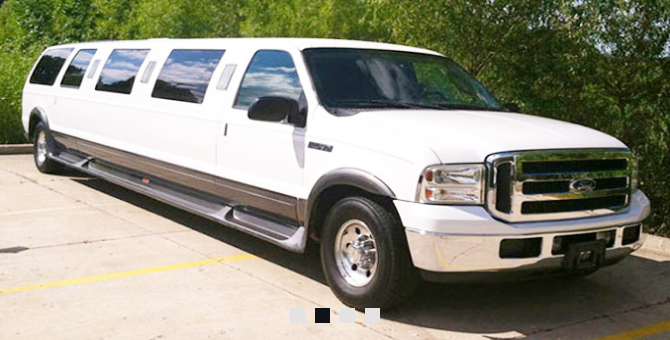Give a detailed account of the visual elements in the image.

This image showcases a striking Ford Excursion Limousine, characterized by its elongated body and sleek white finish, making it an ideal choice for special events. The vehicle is designed to accommodate up to 16 passengers, ensuring ample space and comfort for group outings such as weddings, proms, and celebratory nights on the town. 

The robust design features prominent windows, allowing for an inviting view of the surroundings while maintaining a sense of exclusivity inside. With amenities that often include a built-in bar area, flat screen TV, and a high-quality sound system, this SUV limo offers a luxurious travel experience. Its stylish aesthetics and powerful presence promise to elevate any occasion, making the Ford Excursion Limousine a popular option for those looking to travel in style.